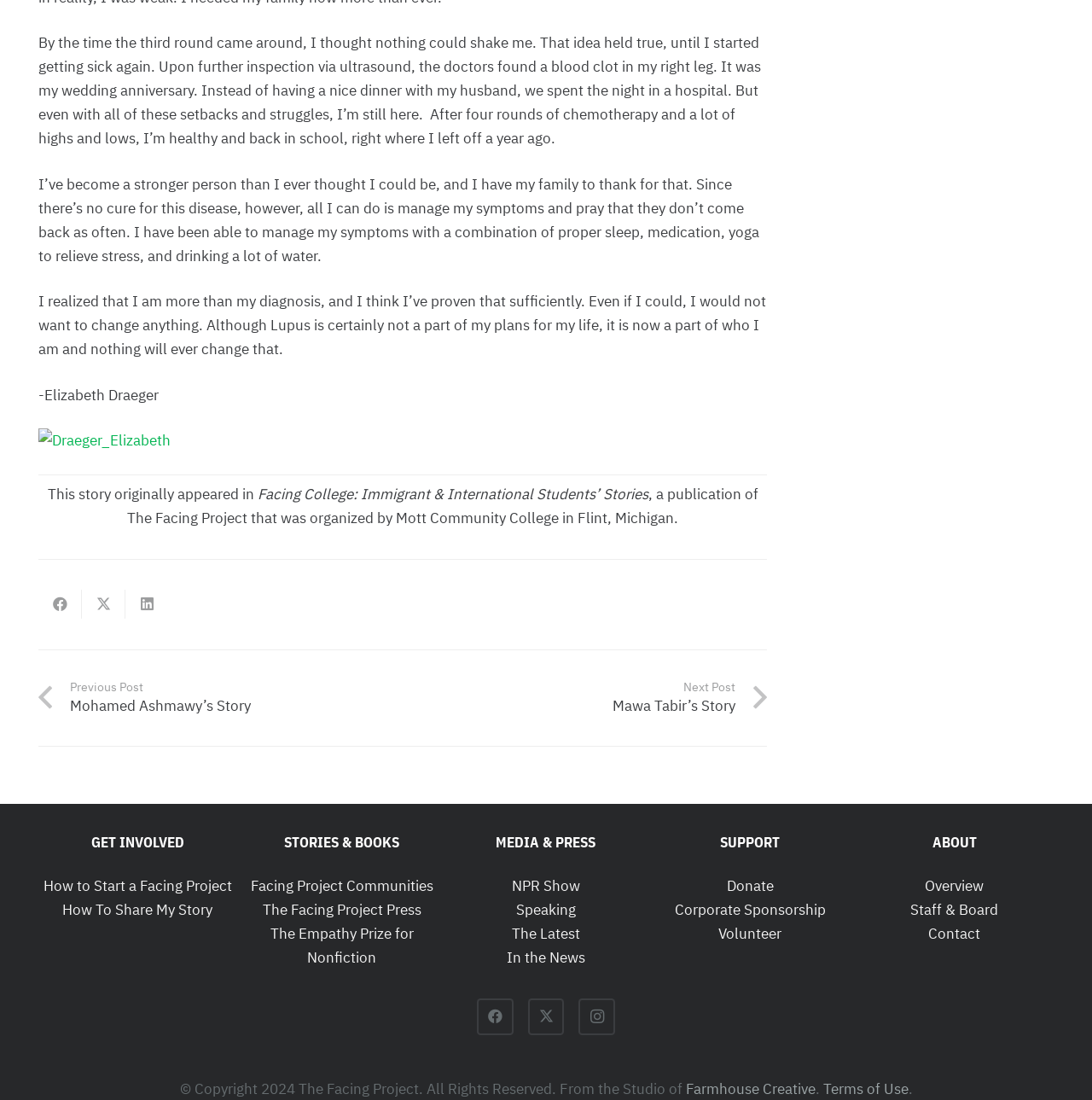Please identify the bounding box coordinates of the area that needs to be clicked to follow this instruction: "Donate to the Facing Project".

[0.666, 0.797, 0.709, 0.814]